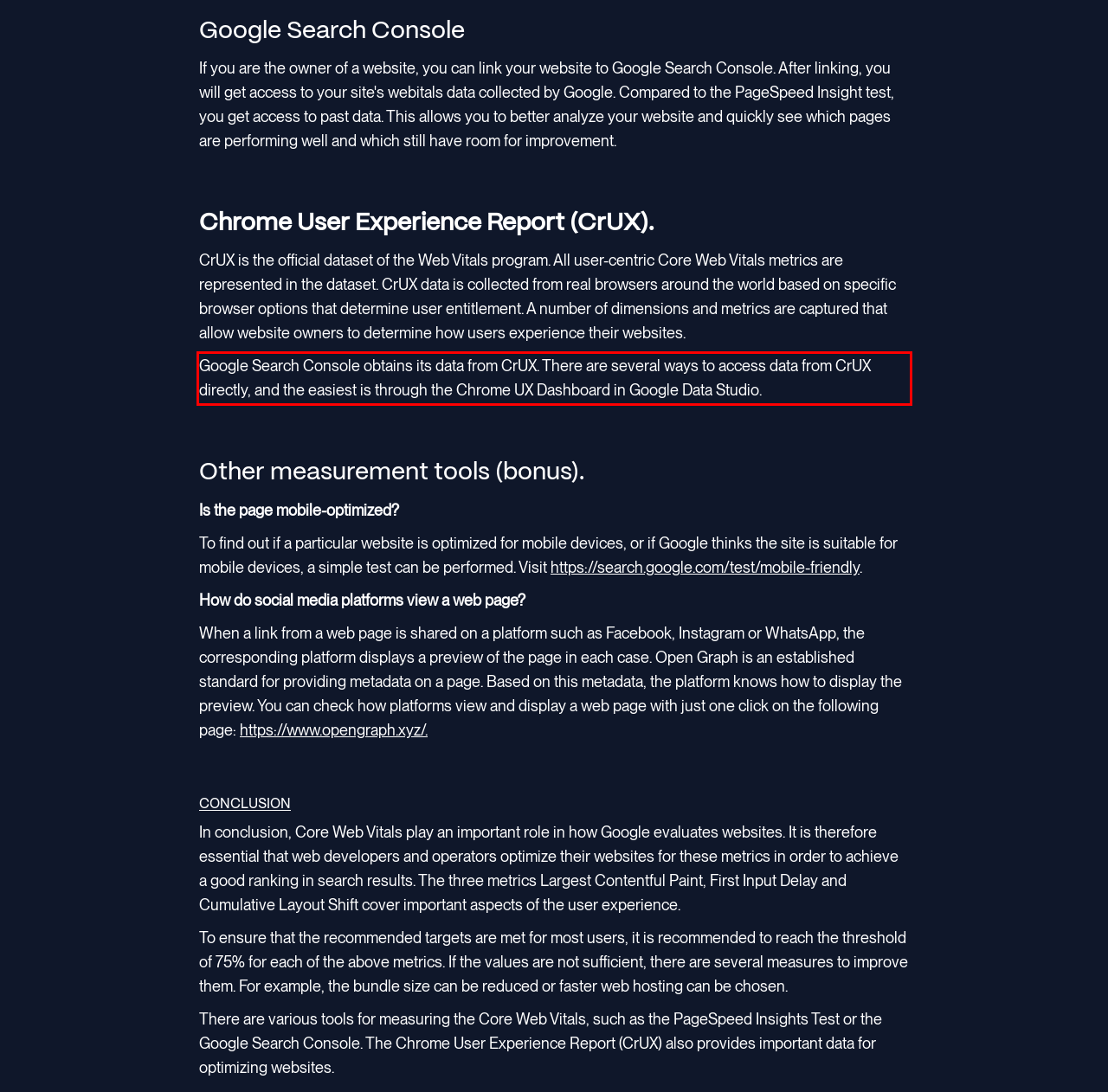Please examine the screenshot of the webpage and read the text present within the red rectangle bounding box.

Google Search Console obtains its data from CrUX. There are several ways to access data from CrUX directly, and the easiest is through the Chrome UX Dashboard in Google Data Studio.